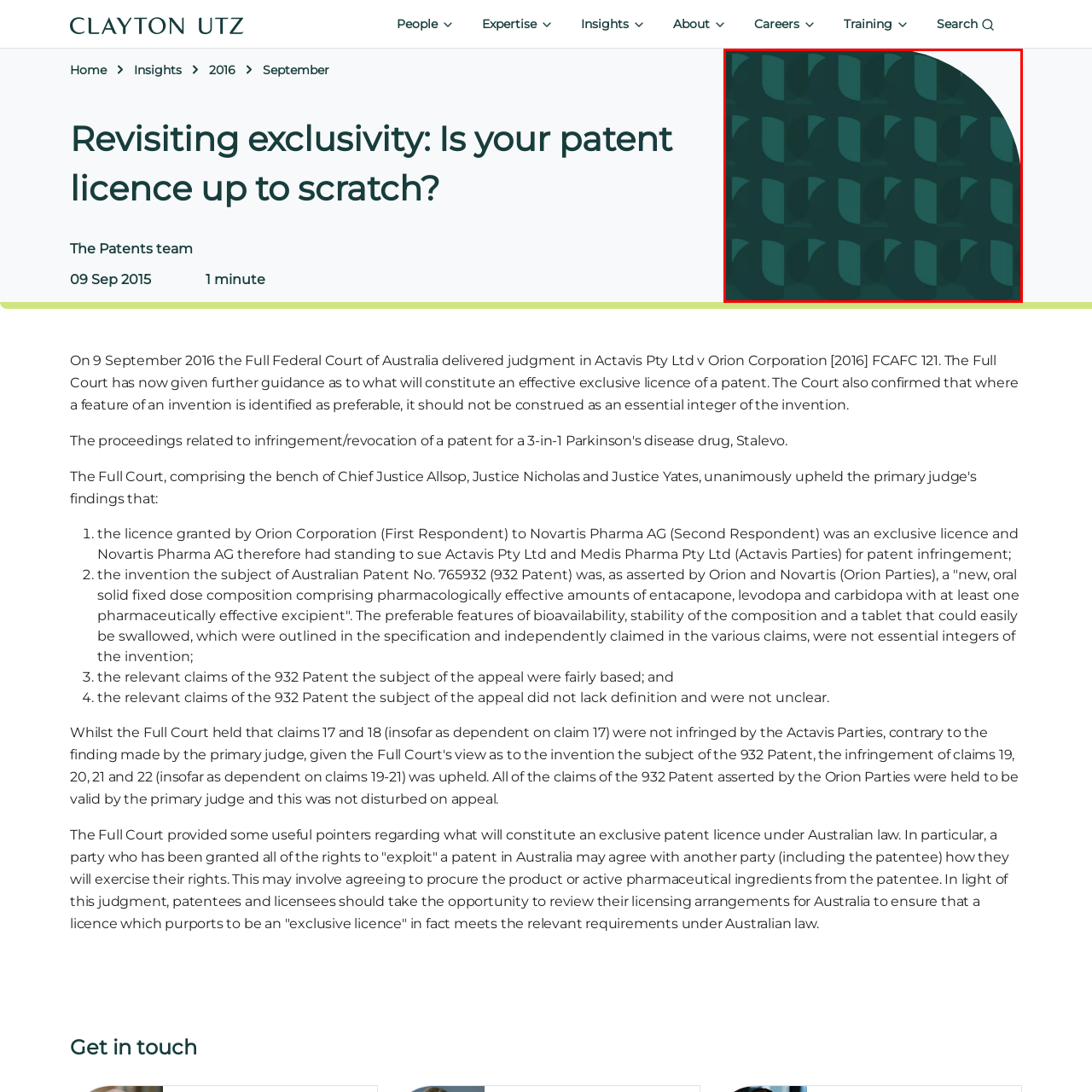Describe in detail what is happening in the image highlighted by the red border.

The image features a stylized abstract pattern, characterized by a series of overlapping shapes in varying shades of green. The design appears to showcase a contemporary and minimalist aesthetic, with a repetitive motif that creates a sense of depth and texture. This visually engaging backdrop complements the theme of the webpage, which discusses exclusivity in patent licensing, emphasizing the sophisticated and professional nature of the content presented. The rounded corner of the image adds a modern touch, enhancing its visual appeal on the page.